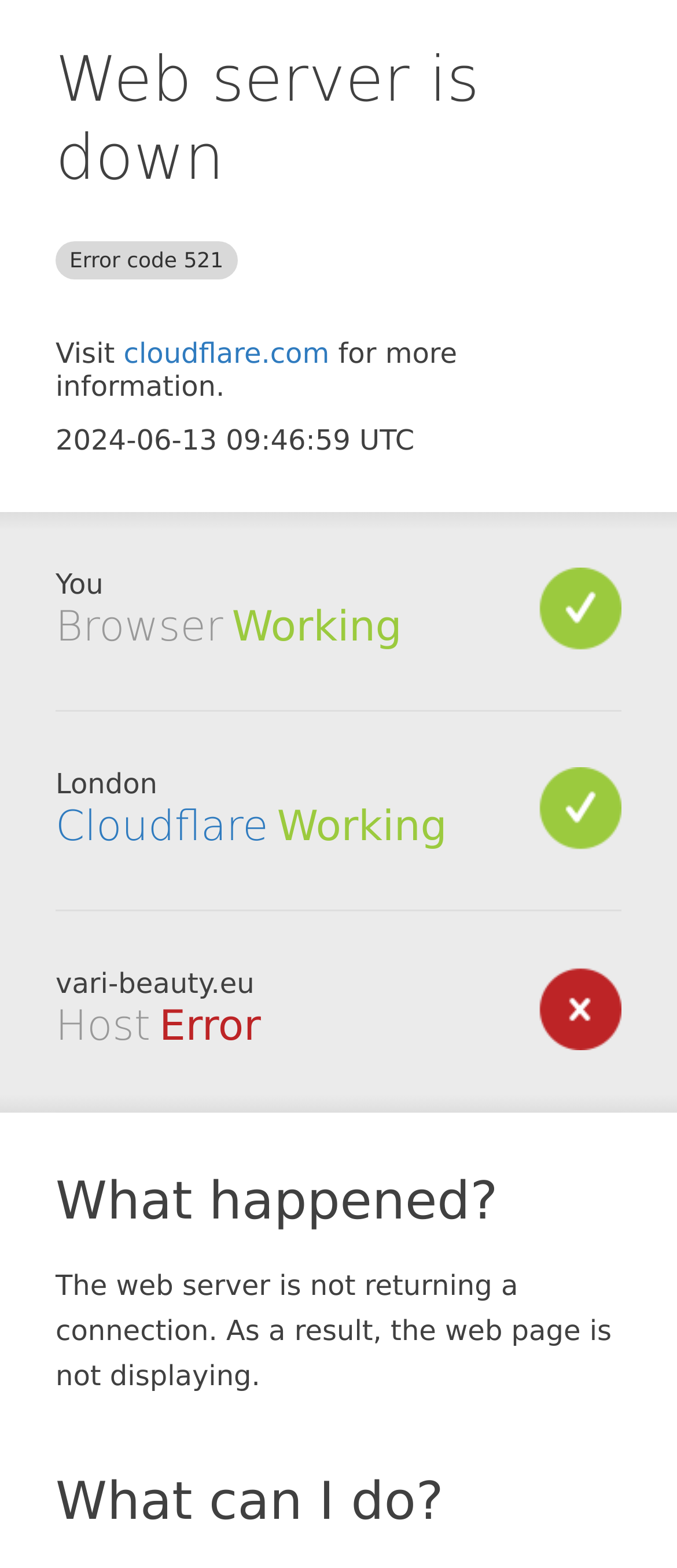Please answer the following question using a single word or phrase: 
What is the current status of the browser?

Working